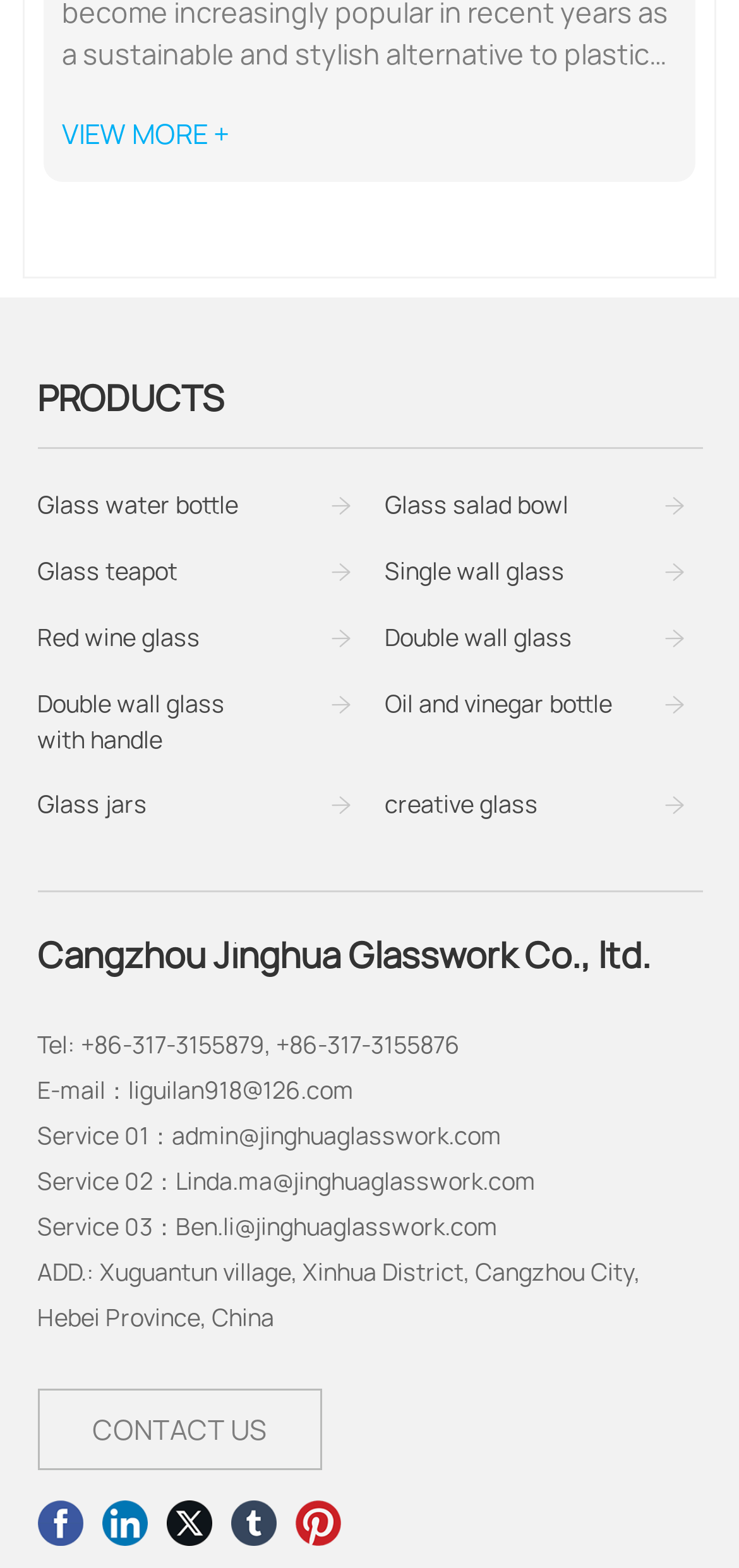Extract the bounding box coordinates of the UI element described by: "Oil and vinegar bottle". The coordinates should include four float numbers ranging from 0 to 1, e.g., [left, top, right, bottom].

[0.521, 0.437, 0.828, 0.461]